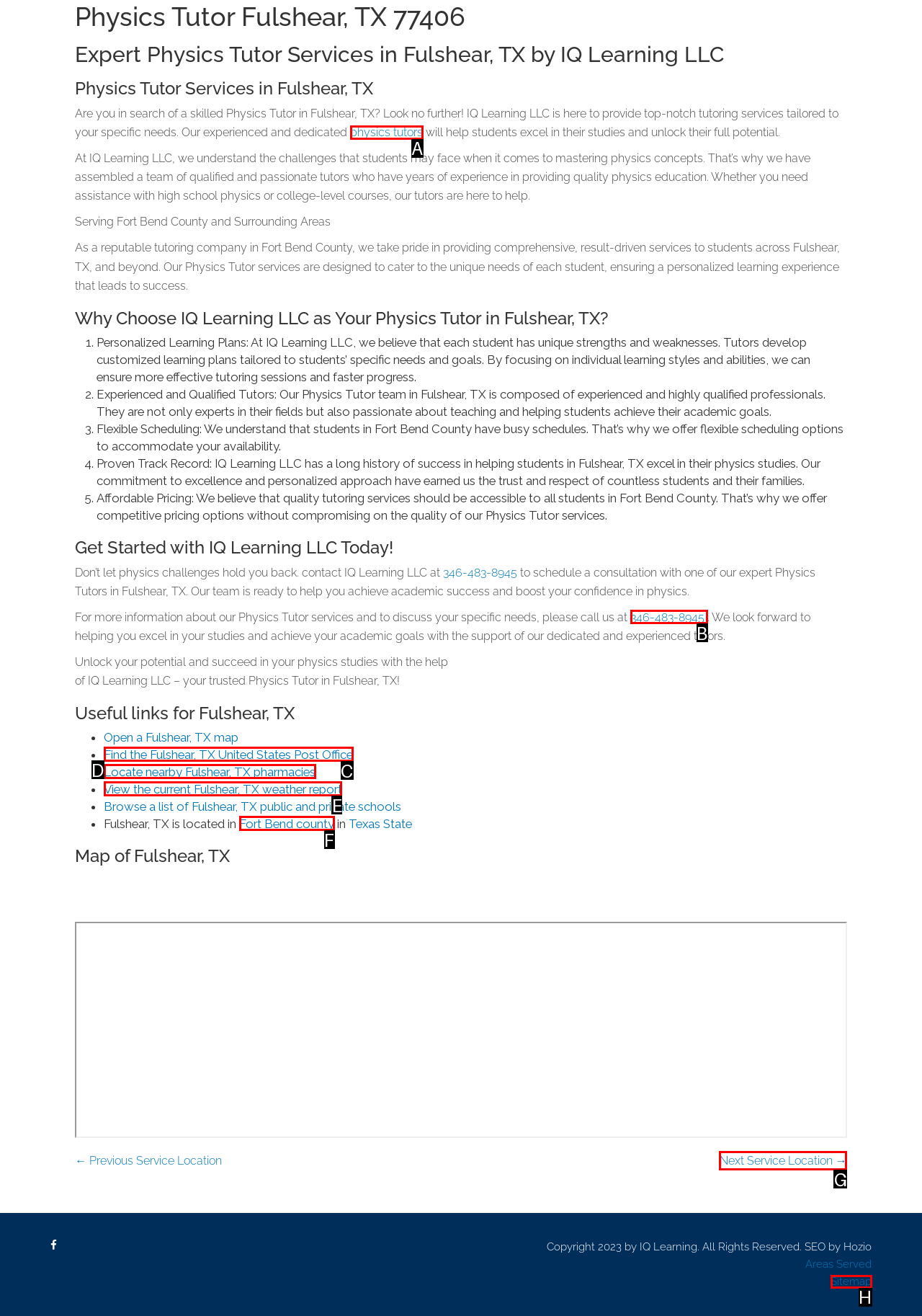Choose the letter of the option you need to click to View the current Fulshear, TX weather report. Answer with the letter only.

E